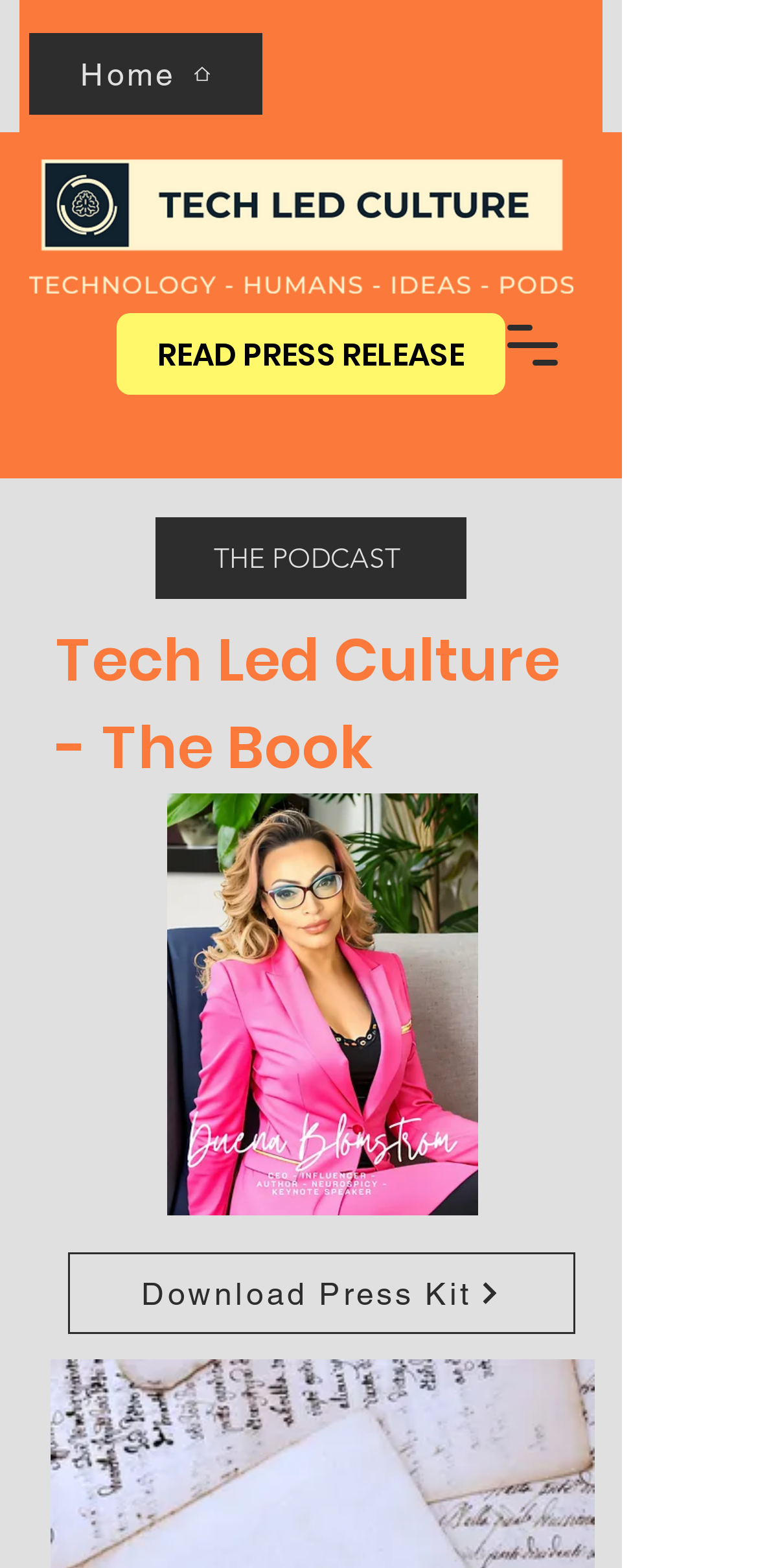What is the name of the person in the image?
Identify the answer in the screenshot and reply with a single word or phrase.

Duena Blomstrom